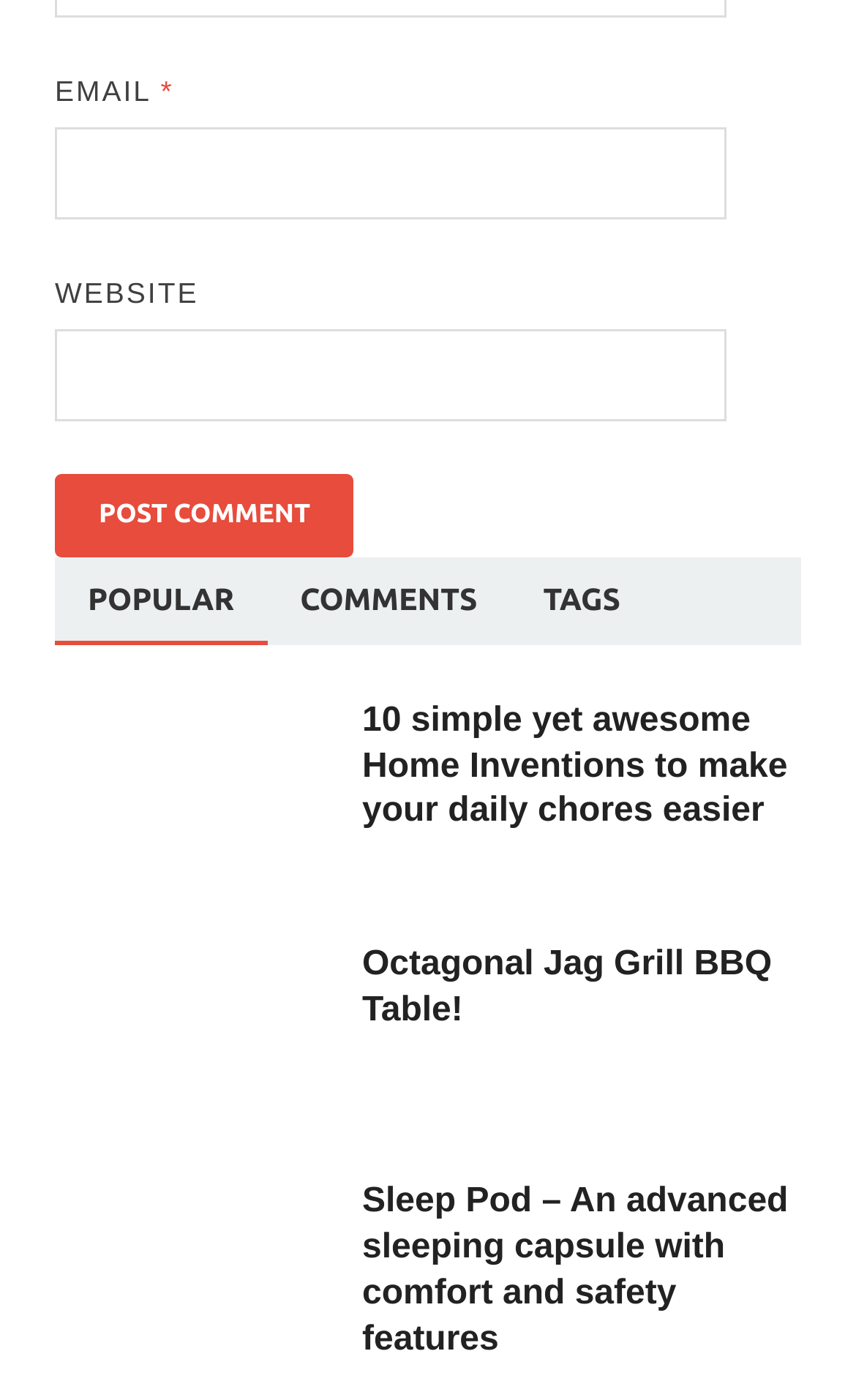Determine the bounding box coordinates of the UI element described by: "parent_node: EMAIL * aria-describedby="email-notes" name="email"".

[0.064, 0.09, 0.849, 0.156]